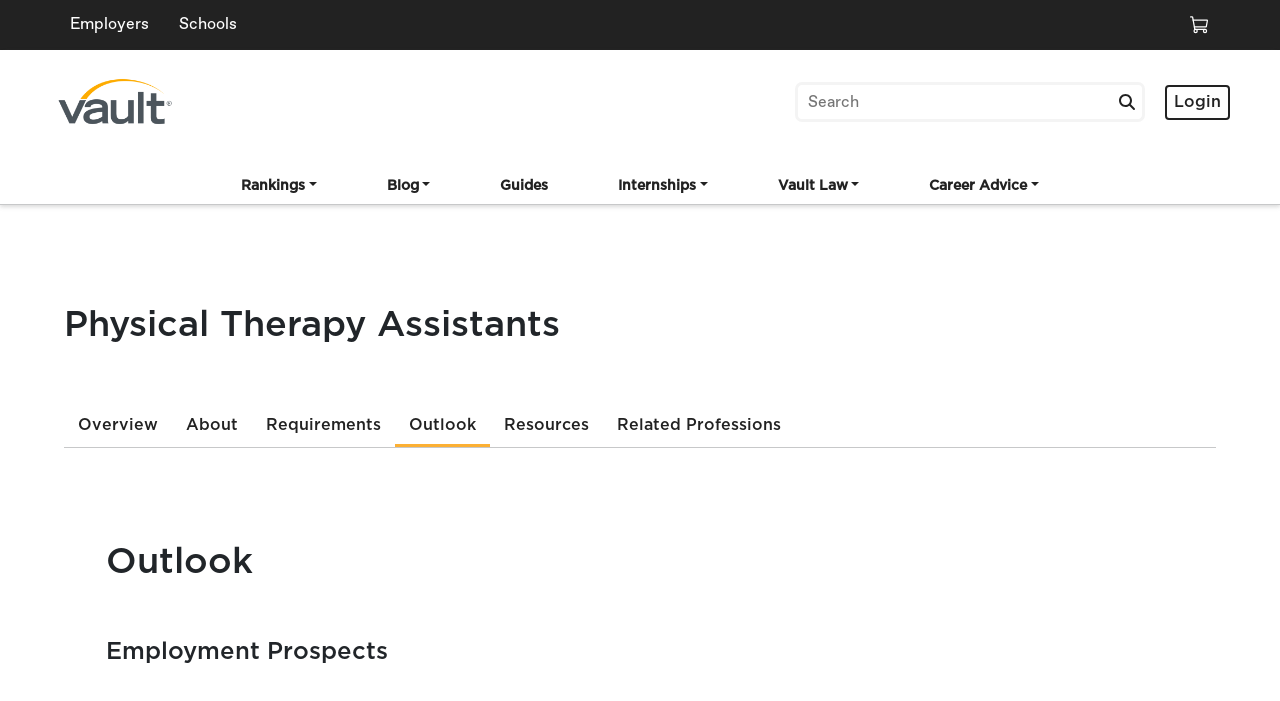Pinpoint the bounding box coordinates of the area that must be clicked to complete this instruction: "Search for something".

[0.623, 0.121, 0.892, 0.17]